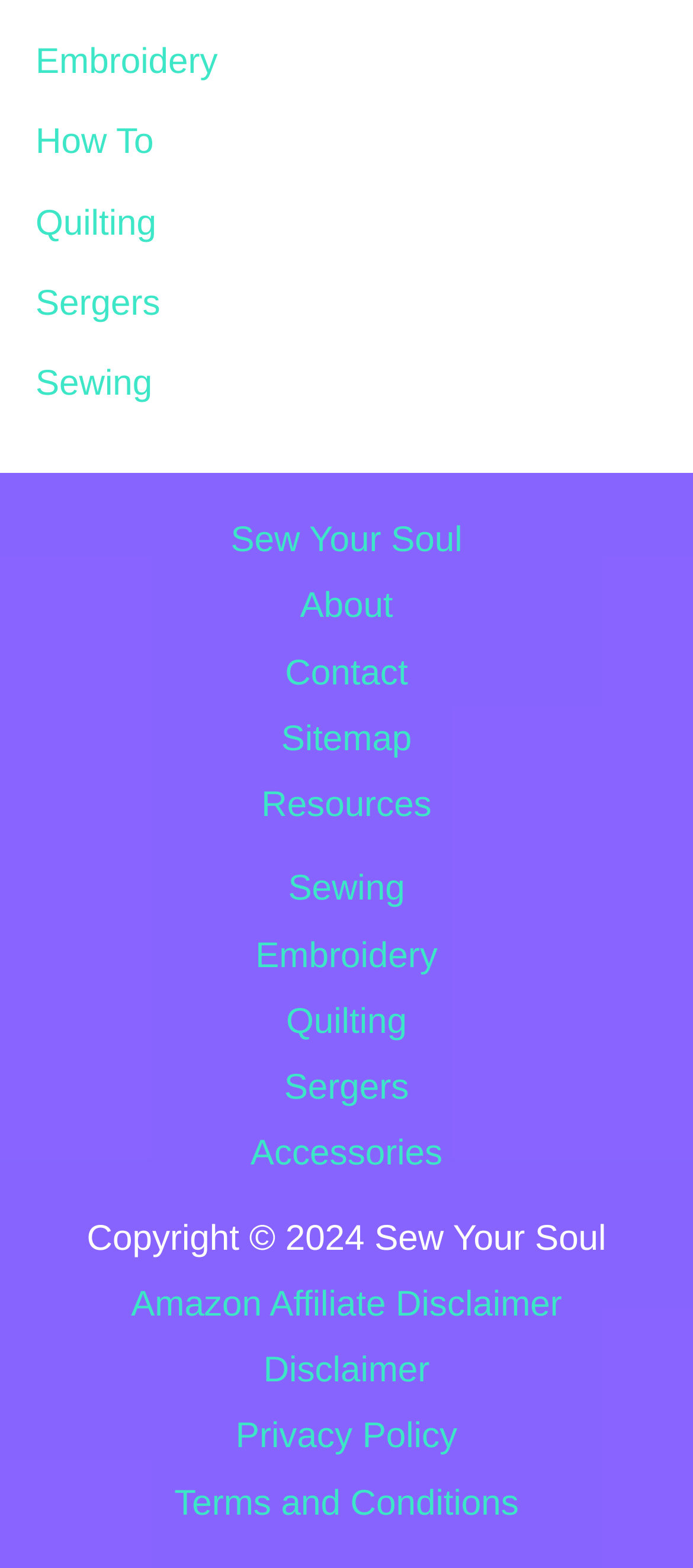Determine the bounding box coordinates of the element's region needed to click to follow the instruction: "Click on Embroidery". Provide these coordinates as four float numbers between 0 and 1, formatted as [left, top, right, bottom].

[0.051, 0.028, 0.314, 0.052]